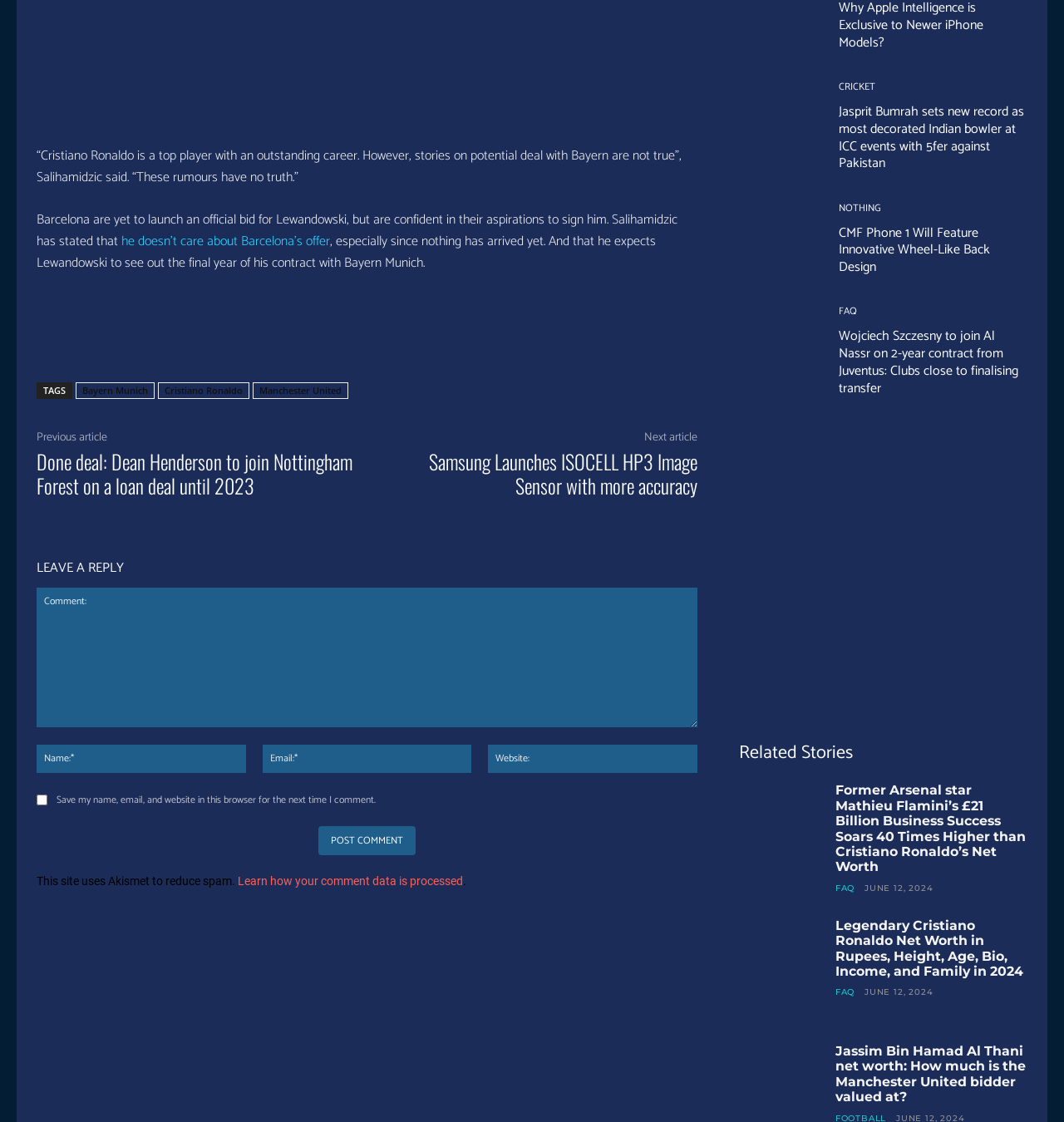Analyze the image and deliver a detailed answer to the question: What is the name of the player mentioned in the first sentence?

The first sentence of the webpage mentions 'Cristiano Ronaldo is a top player with an outstanding career.' Therefore, the answer is Cristiano Ronaldo.